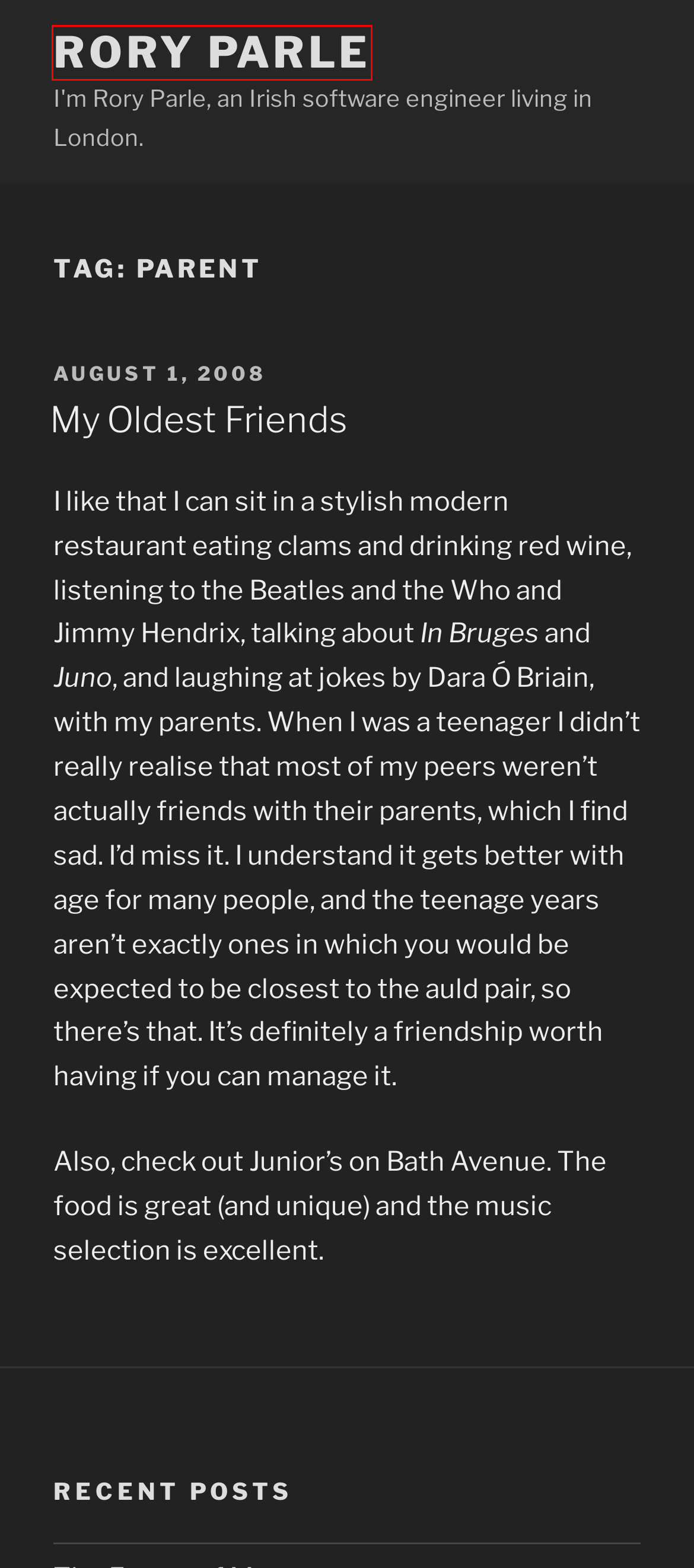You are provided with a screenshot of a webpage that includes a red rectangle bounding box. Please choose the most appropriate webpage description that matches the new webpage after clicking the element within the red bounding box. Here are the candidates:
A. Rory Parle – I'm Rory Parle, an Irish software engineer living in London.
B. Languishing – Rory Parle
C. Blog Tool, Publishing Platform, and CMS – WordPress.org
D. The Future of Money – Rory Parle
E. My Oldest Friends – Rory Parle
F. One year – Rory Parle
G. A complete list of this year’s best April Fool’s Day pranks – Rory Parle
H. Leap Day – Rory Parle

A